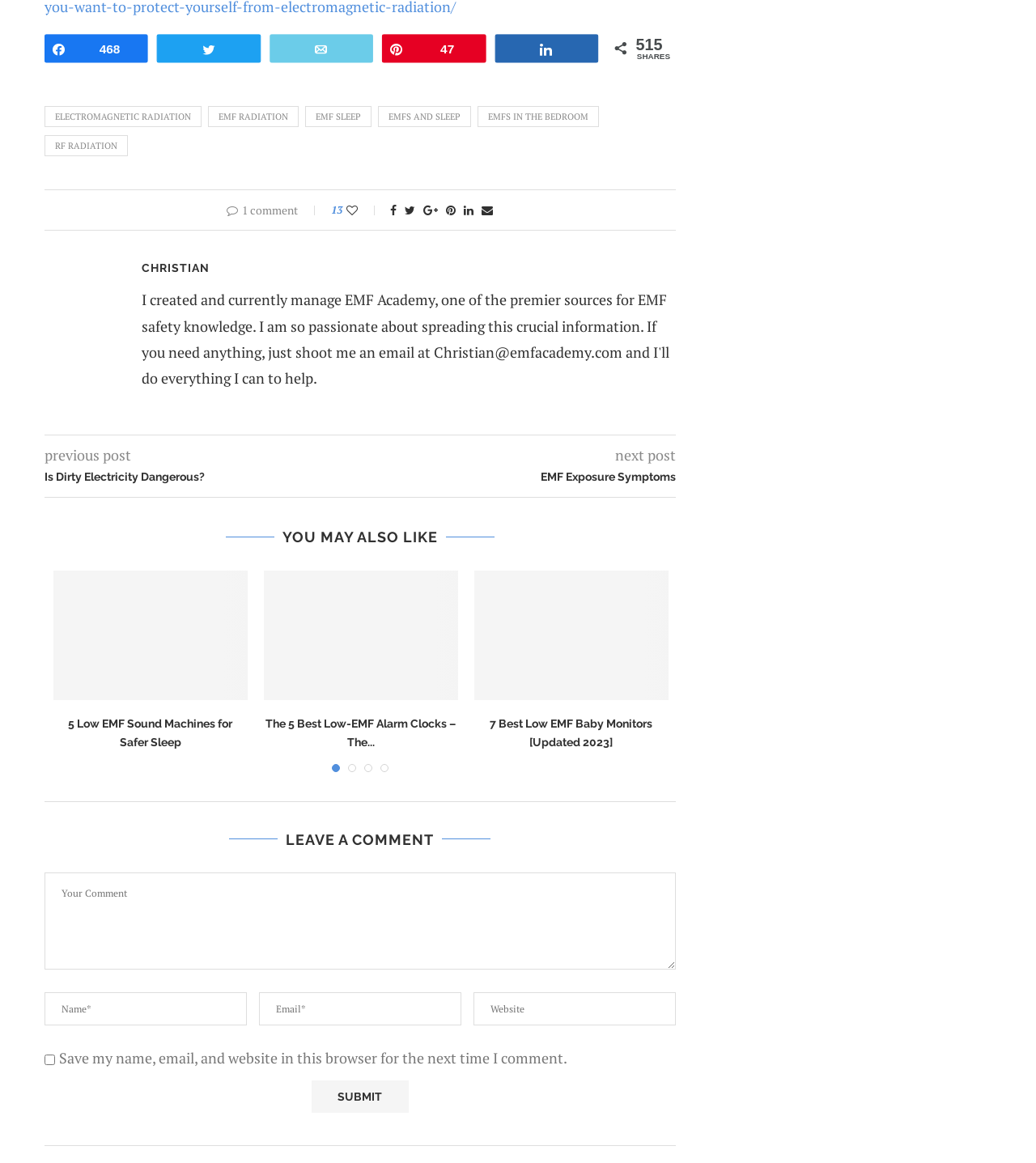Could you specify the bounding box coordinates for the clickable section to complete the following instruction: "Read the article about EMF radiation"?

[0.201, 0.091, 0.288, 0.109]